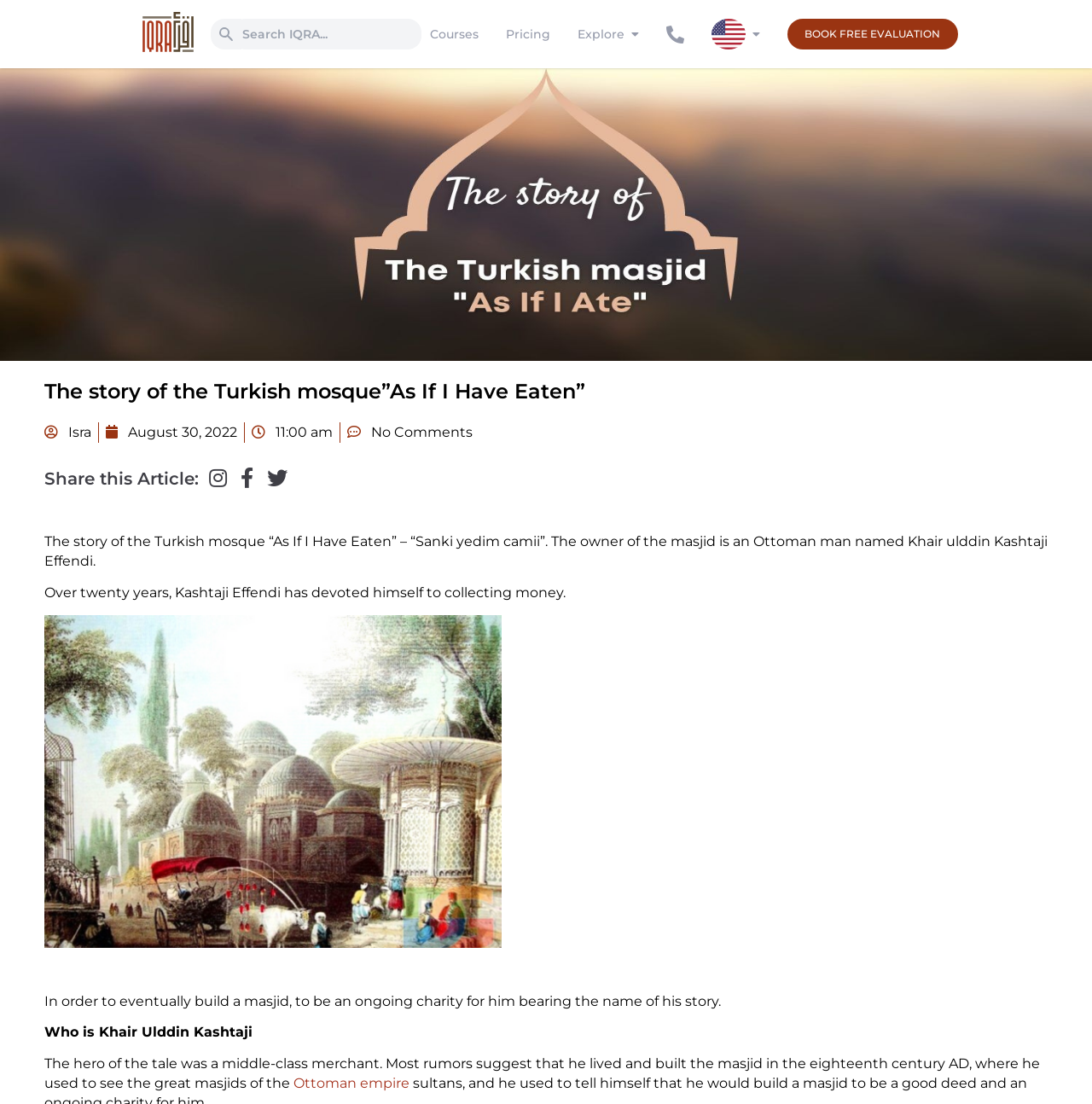Please determine and provide the text content of the webpage's heading.

Start Learning Today With IQRA